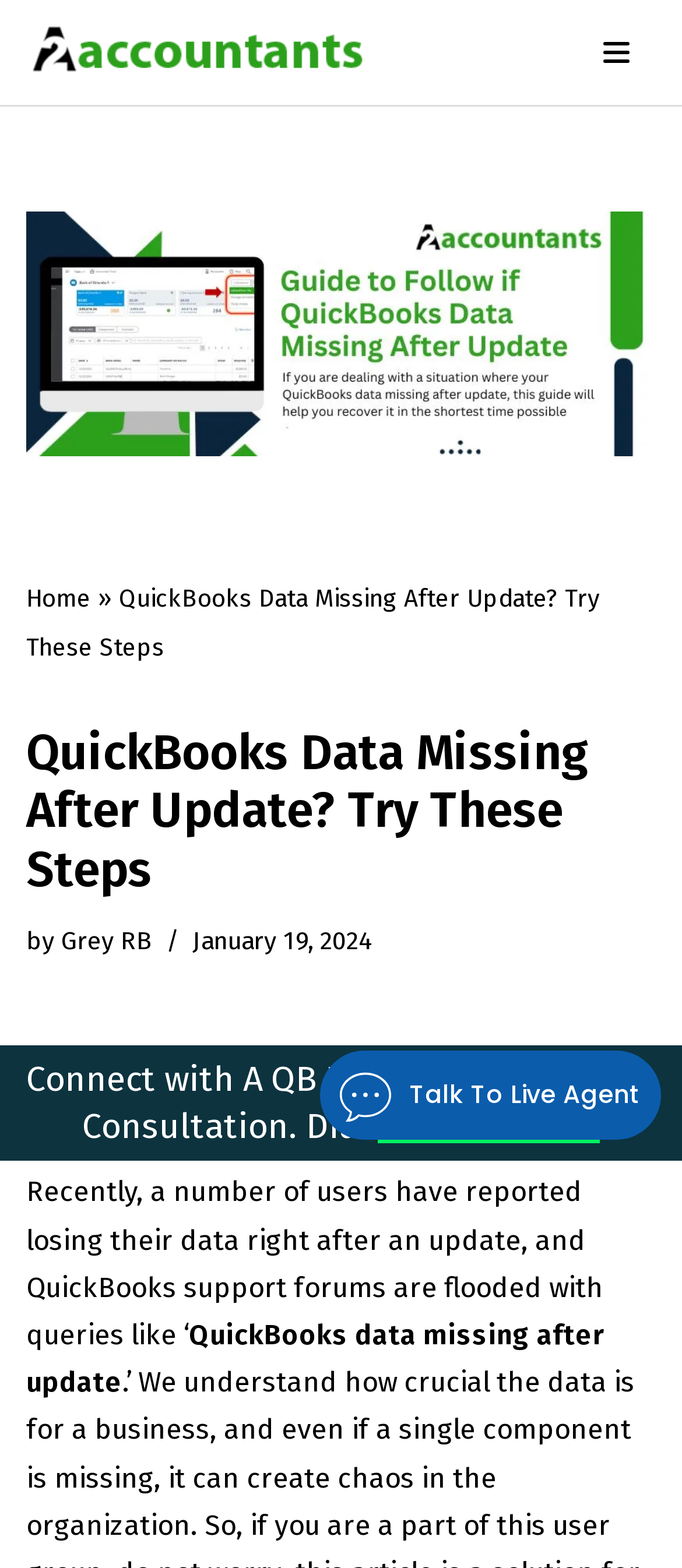Give the bounding box coordinates for the element described as: "Skip to content".

[0.0, 0.036, 0.077, 0.058]